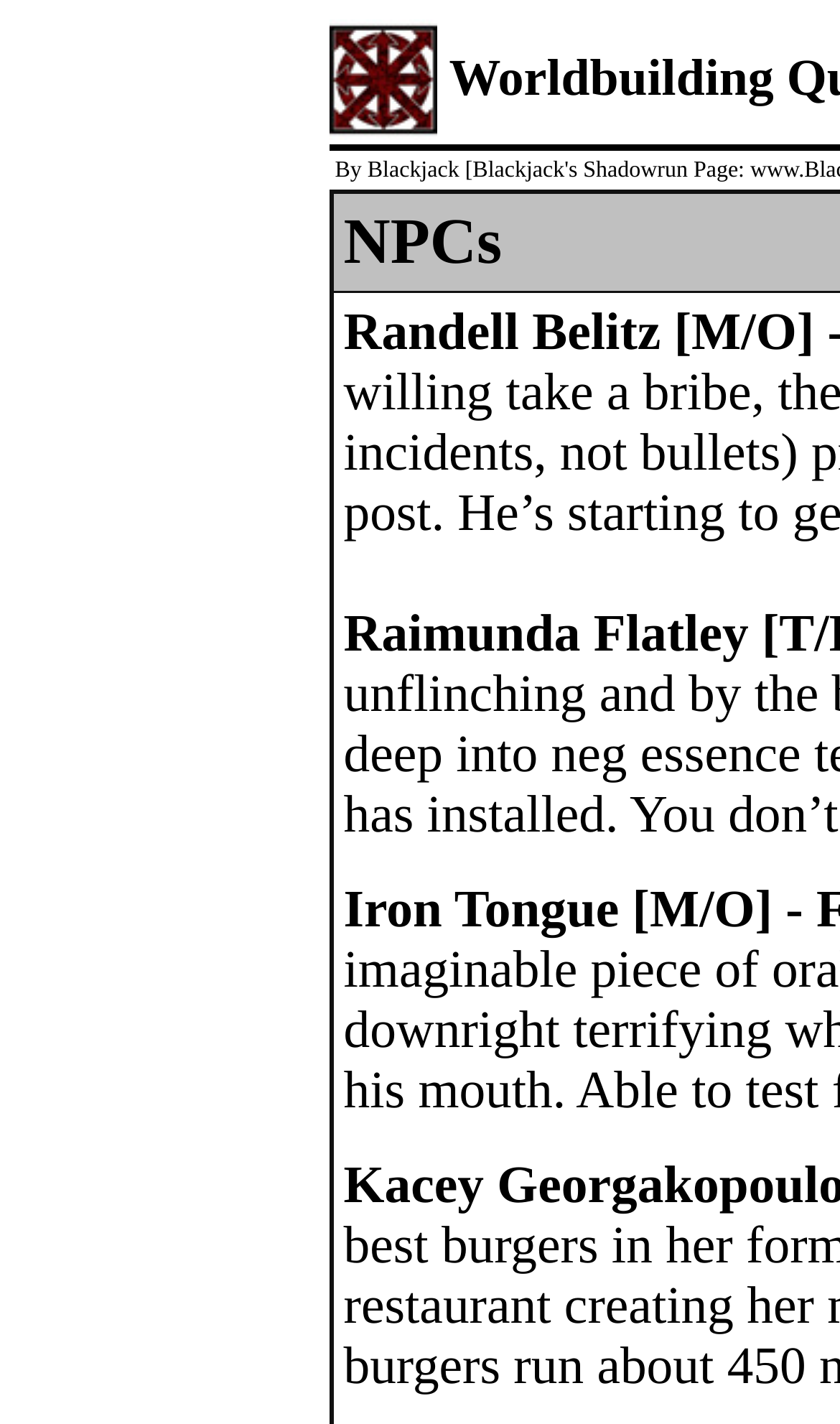How many columns are in the table? Analyze the screenshot and reply with just one word or a short phrase.

2